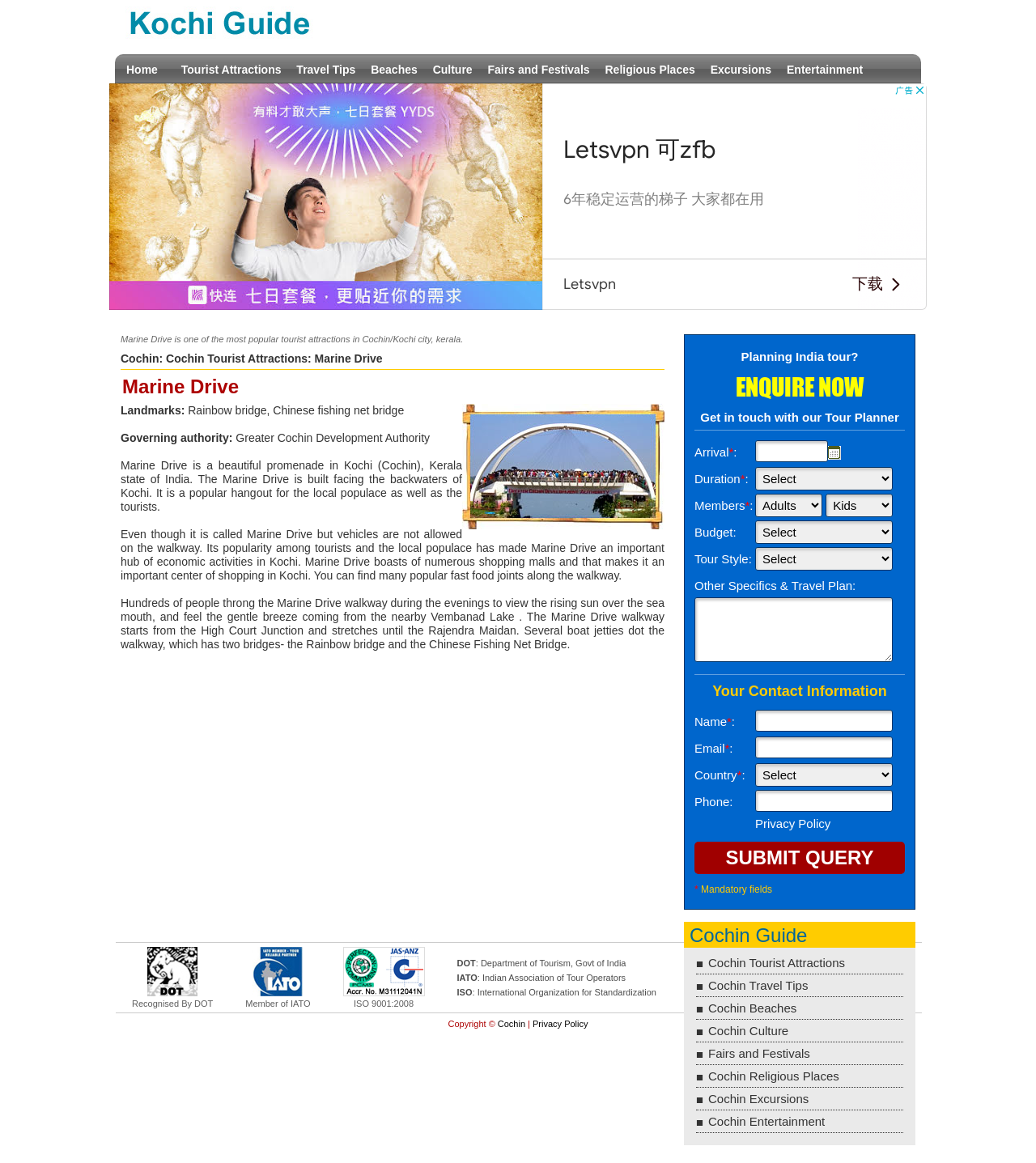Pinpoint the bounding box coordinates of the area that must be clicked to complete this instruction: "Click on the 'Submit Query' button".

[0.67, 0.724, 0.873, 0.752]